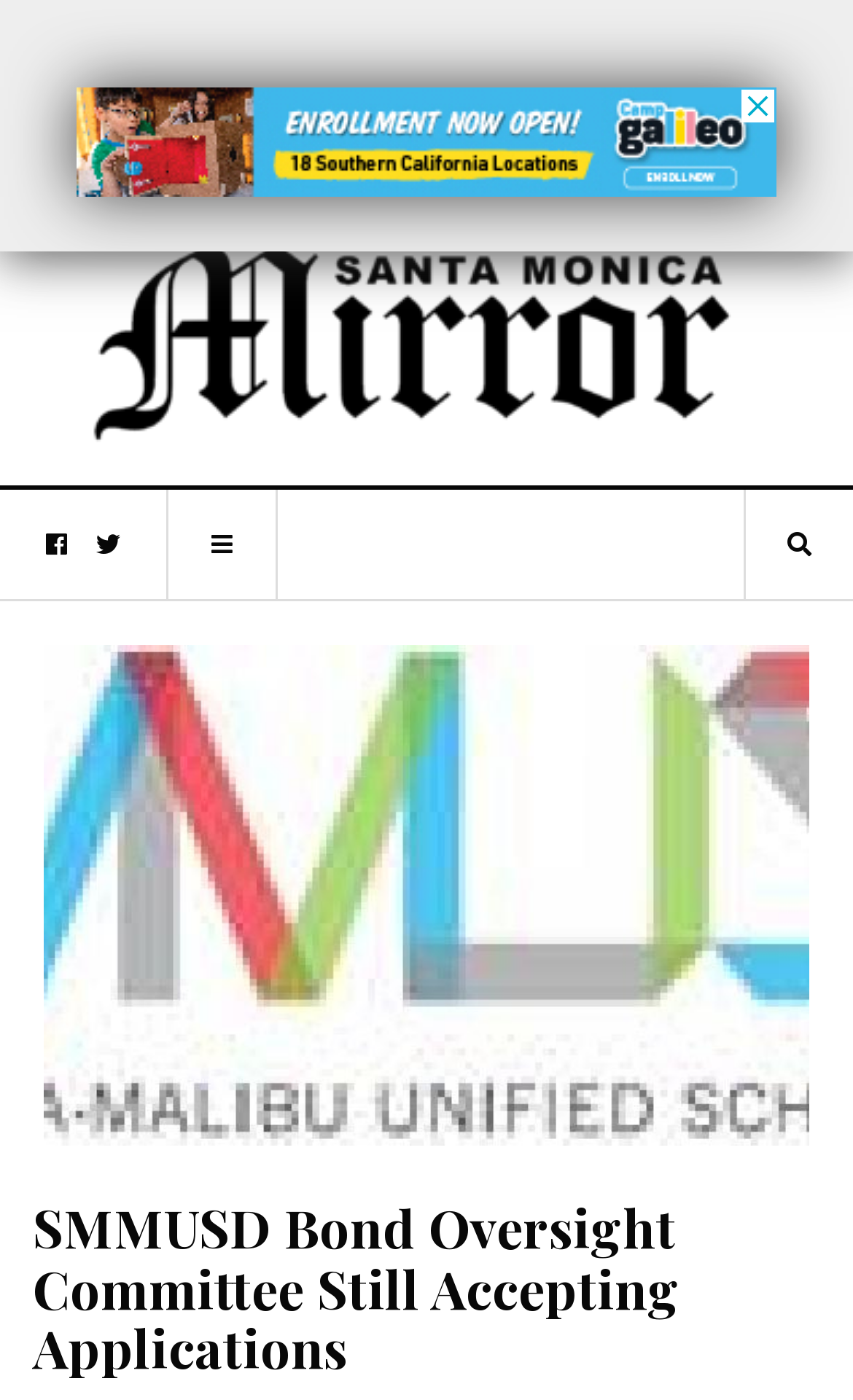What is the text of the webpage's headline?

SMMUSD Bond Oversight Committee Still Accepting Applications